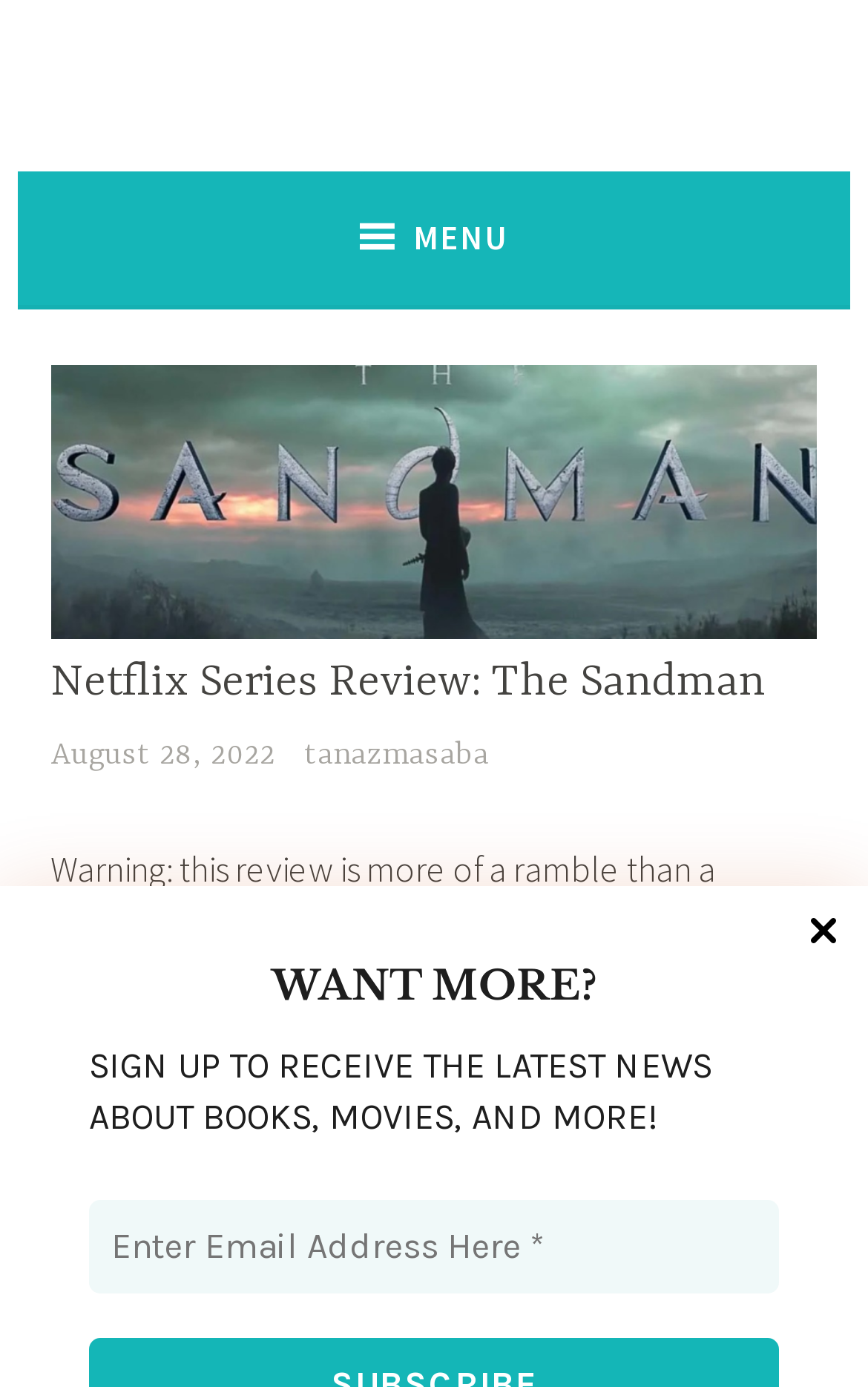Indicate the bounding box coordinates of the element that must be clicked to execute the instruction: "Close the popup". The coordinates should be given as four float numbers between 0 and 1, i.e., [left, top, right, bottom].

[0.923, 0.656, 0.974, 0.688]